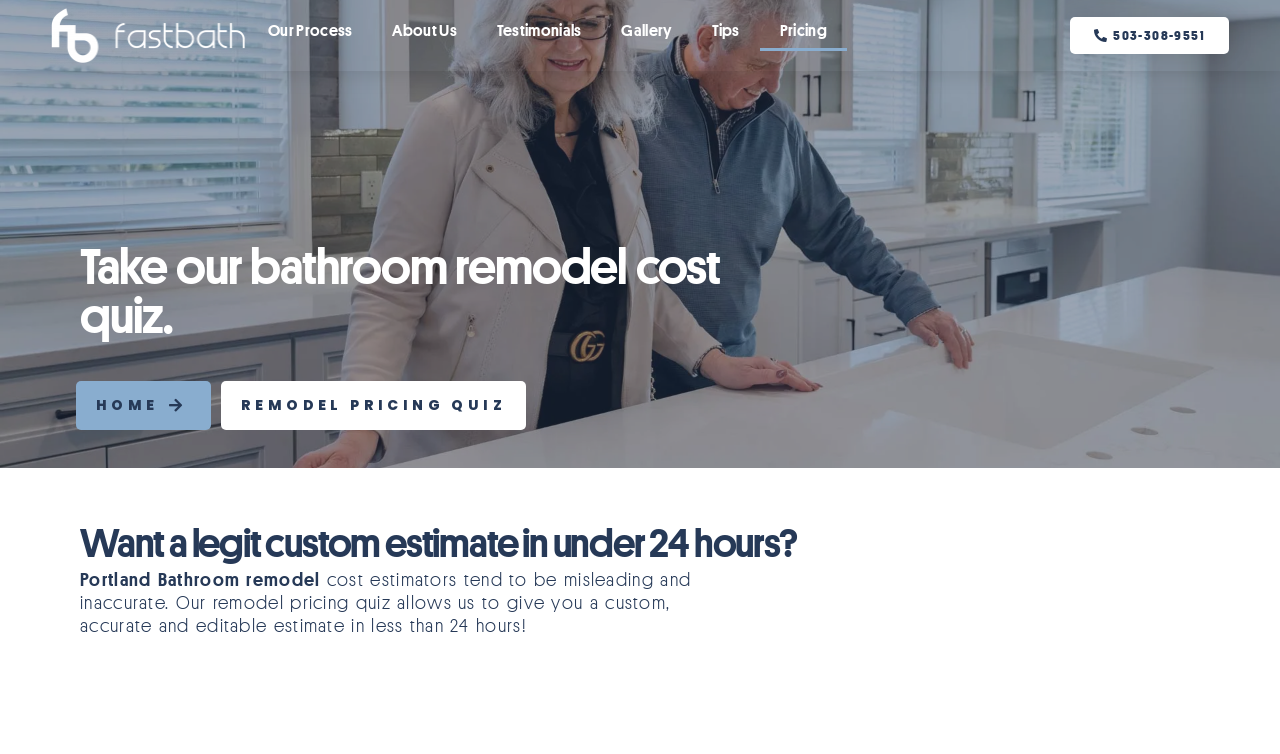What is the purpose of the remodel pricing quiz?
Please answer the question with a detailed response using the information from the screenshot.

I inferred this by reading the text on the webpage, which states that cost estimators tend to be misleading and inaccurate, and that the remodel pricing quiz allows for a custom, accurate, and editable estimate in less than 24 hours.